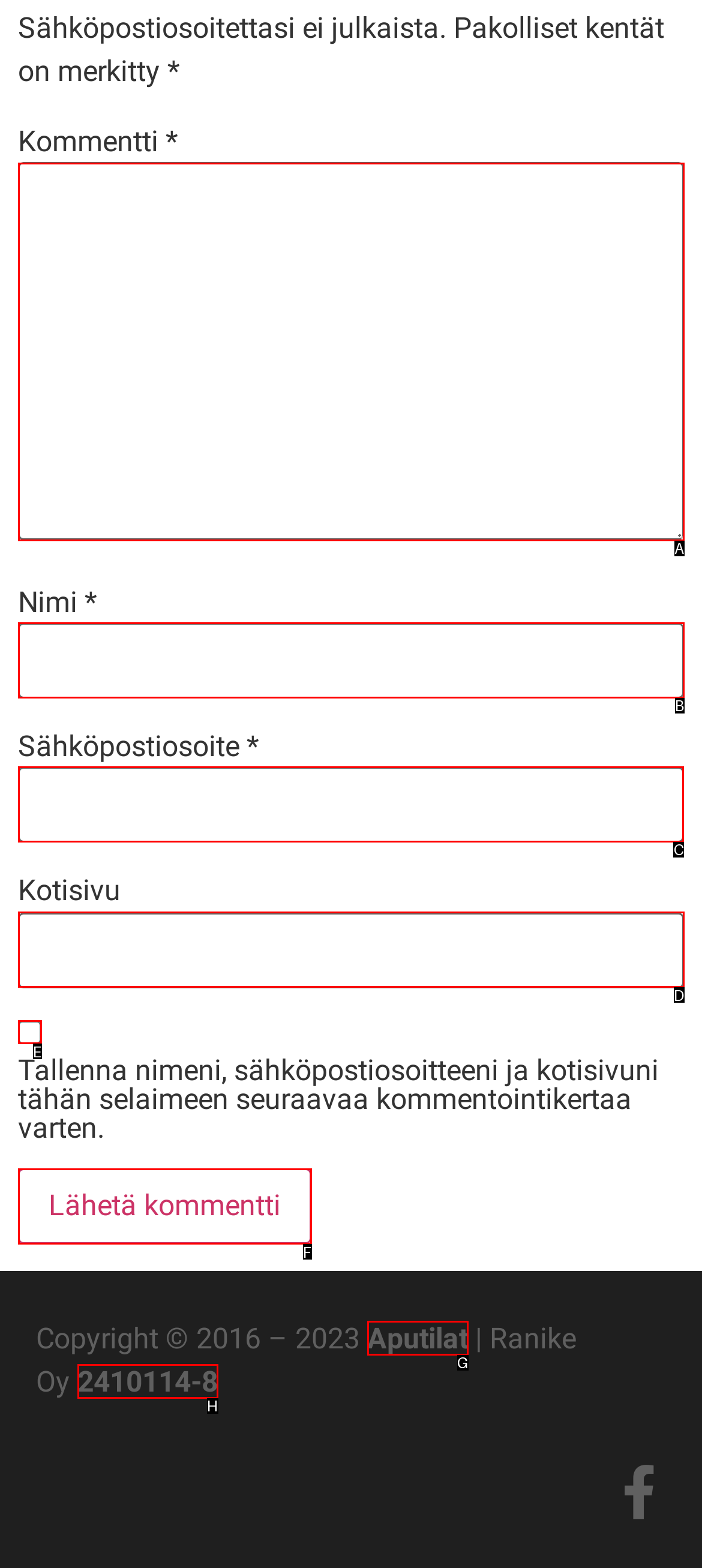Select the correct UI element to click for this task: Input your email address.
Answer using the letter from the provided options.

C